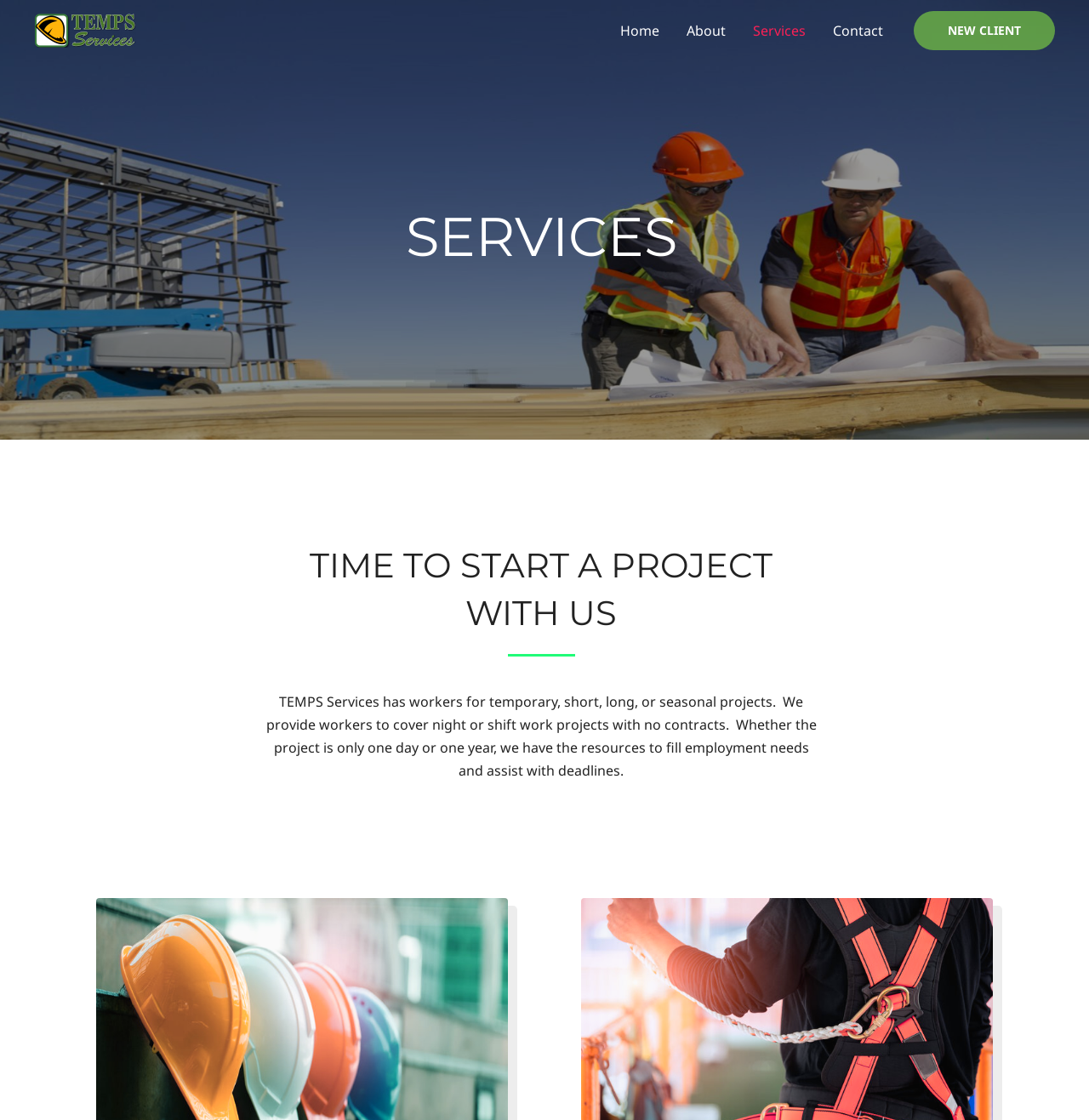Locate the bounding box of the UI element defined by this description: "New Client". The coordinates should be given as four float numbers between 0 and 1, formatted as [left, top, right, bottom].

[0.839, 0.01, 0.969, 0.045]